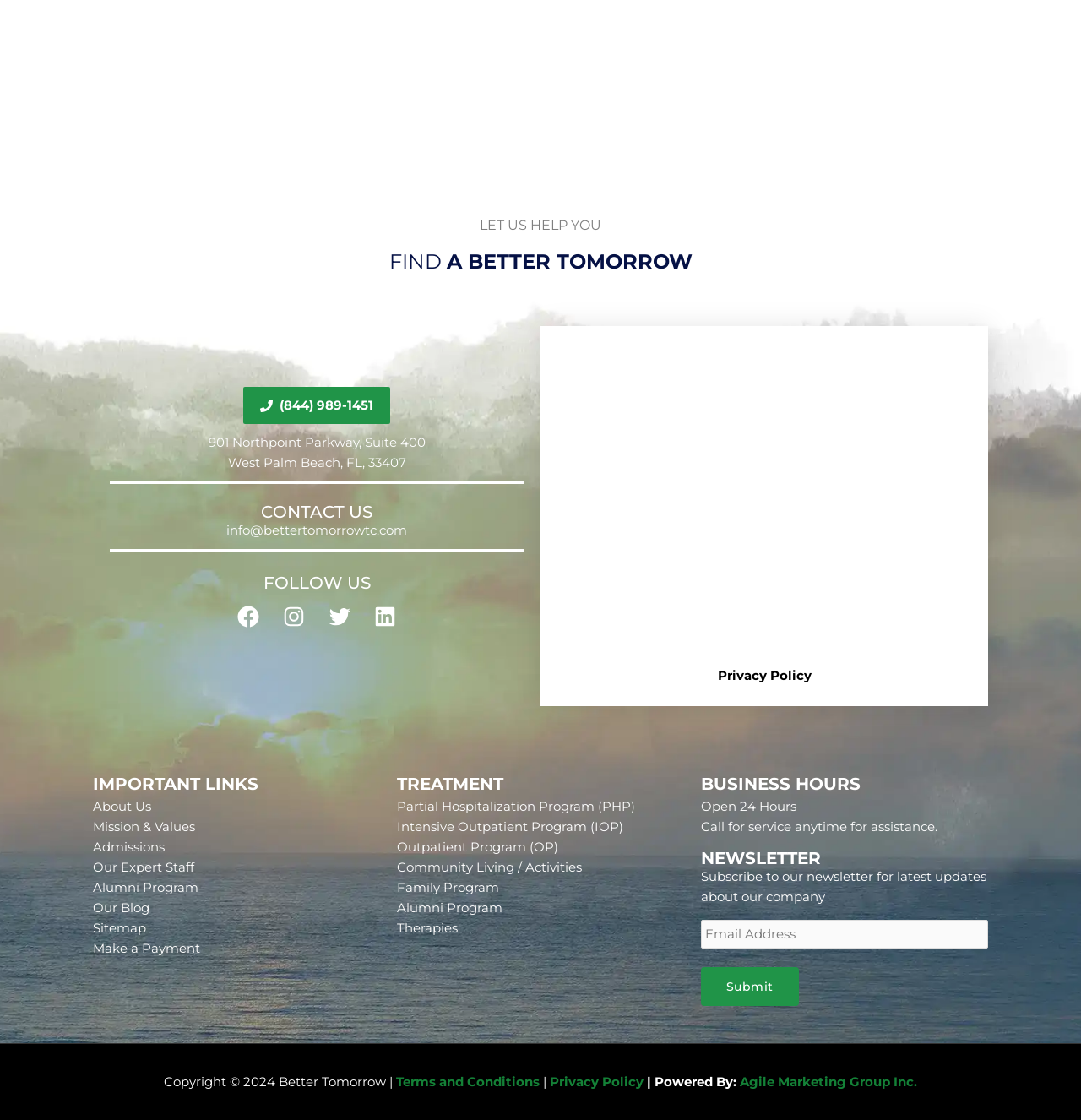Can you find the bounding box coordinates of the area I should click to execute the following instruction: "Submit the newsletter subscription"?

[0.648, 0.864, 0.739, 0.898]